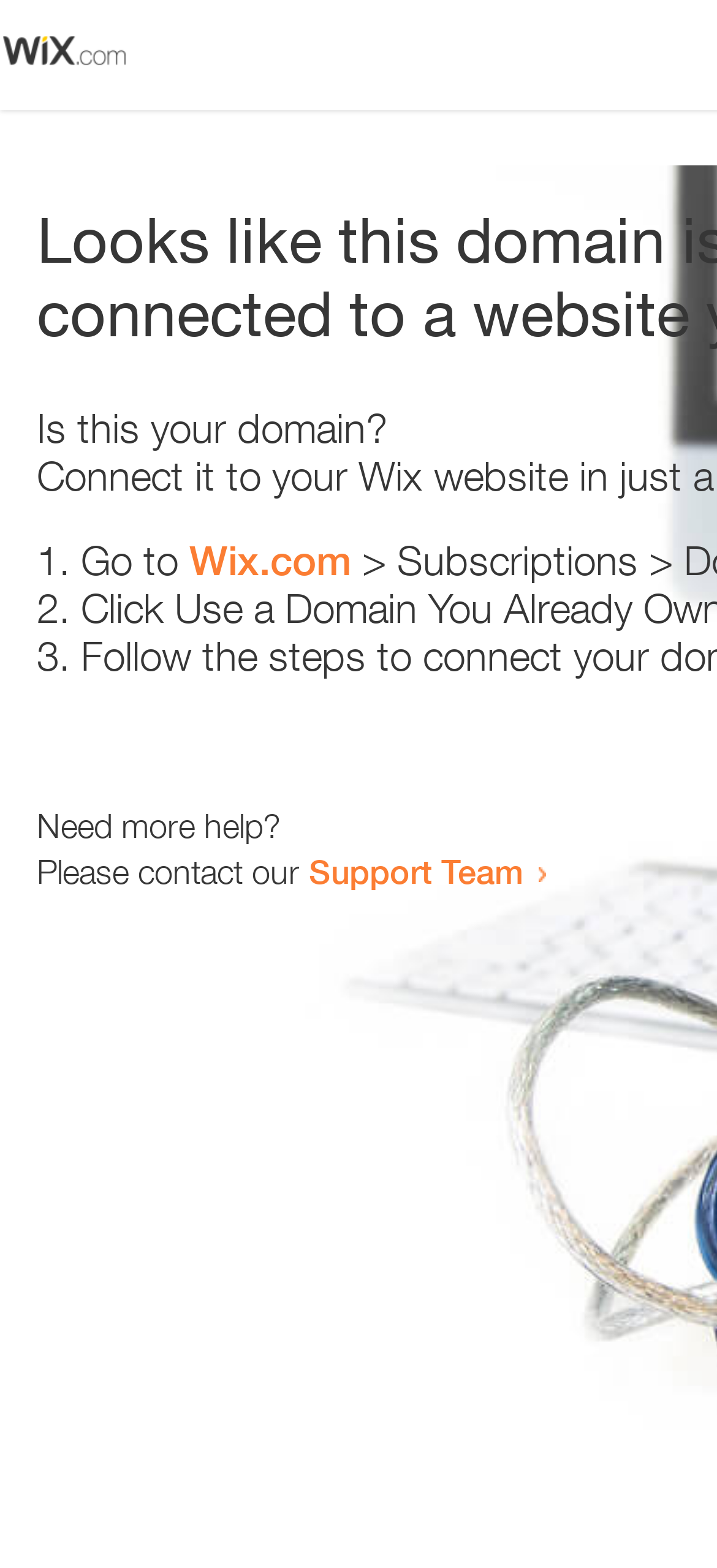What is the domain being referred to?
Based on the screenshot, provide a one-word or short-phrase response.

Wix.com